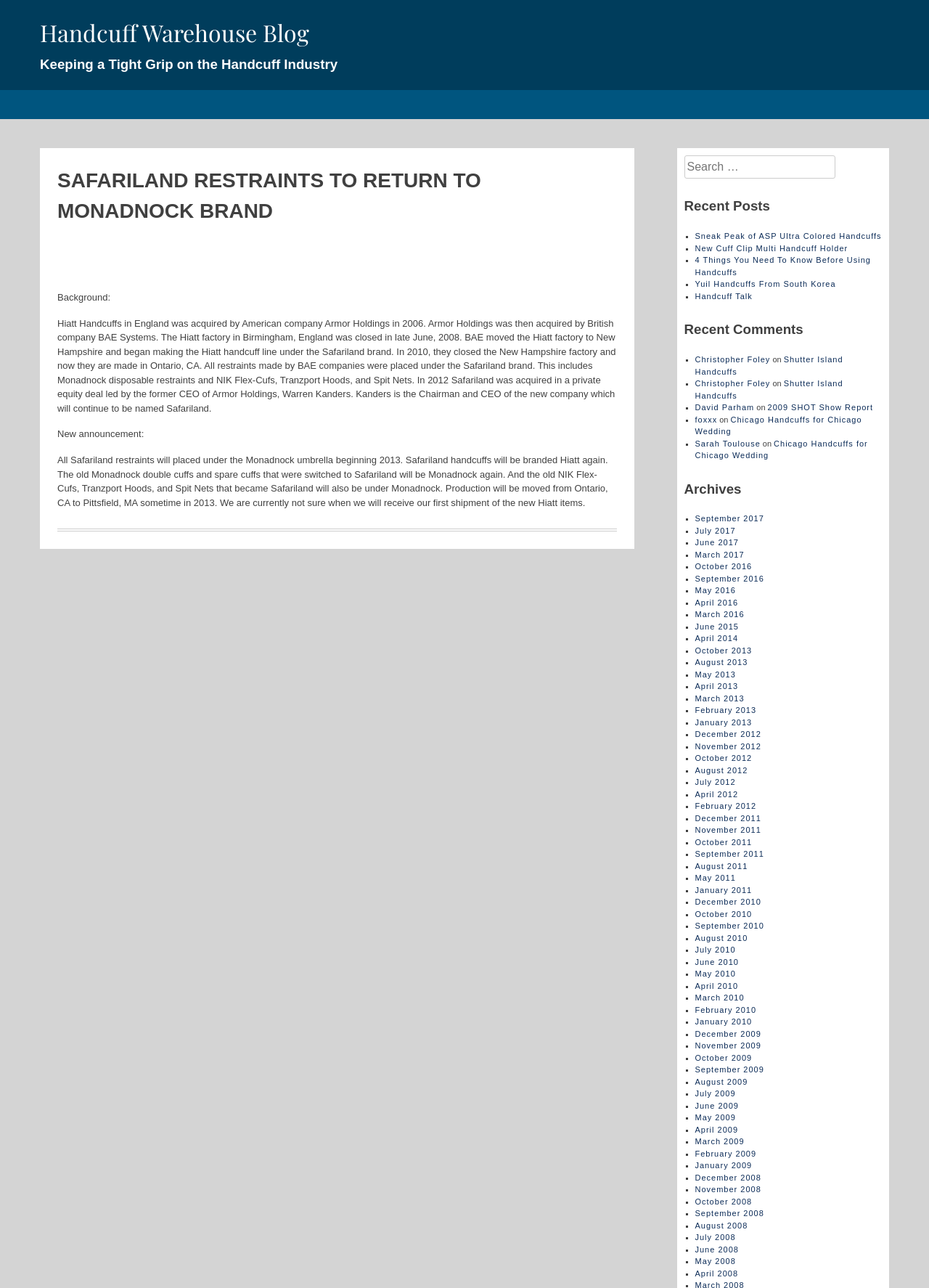With reference to the image, please provide a detailed answer to the following question: What is the name of the company that acquired Hiatt Handcuffs in England?

According to the article, 'Hiatt Handcuffs in England was acquired by American company Armor Holdings in 2006.' This indicates that Armor Holdings is the company that acquired Hiatt Handcuffs in England.